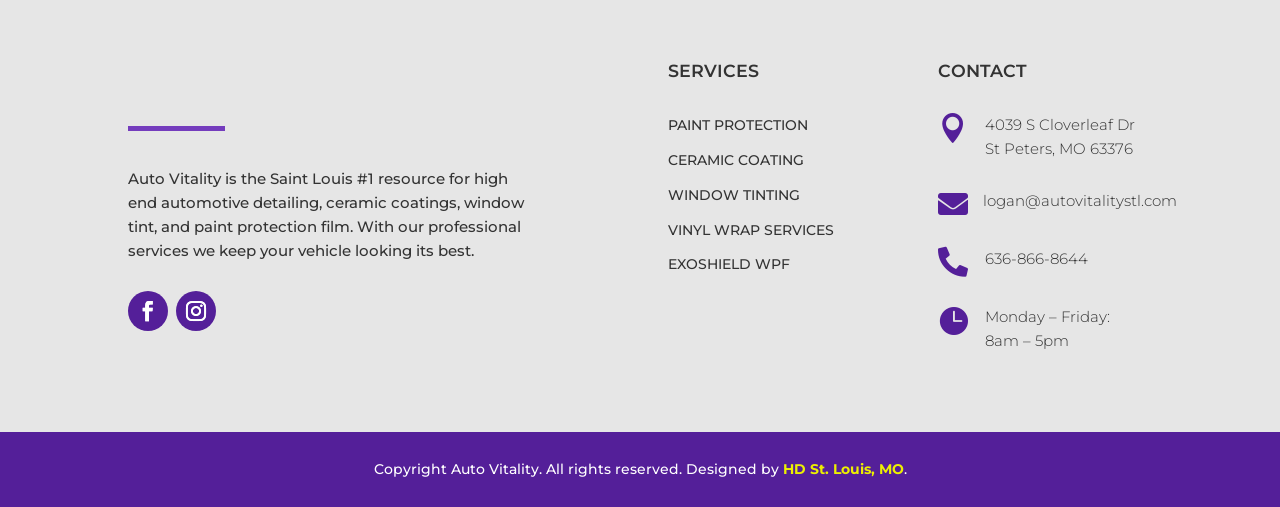What is the name of the automotive detailing company?
Using the details shown in the screenshot, provide a comprehensive answer to the question.

The company name is mentioned in the static text element at the top of the page, which reads 'Auto Vitality is the Saint Louis #1 resource for high end automotive detailing, ceramic coatings, window tint, and paint protection film.'